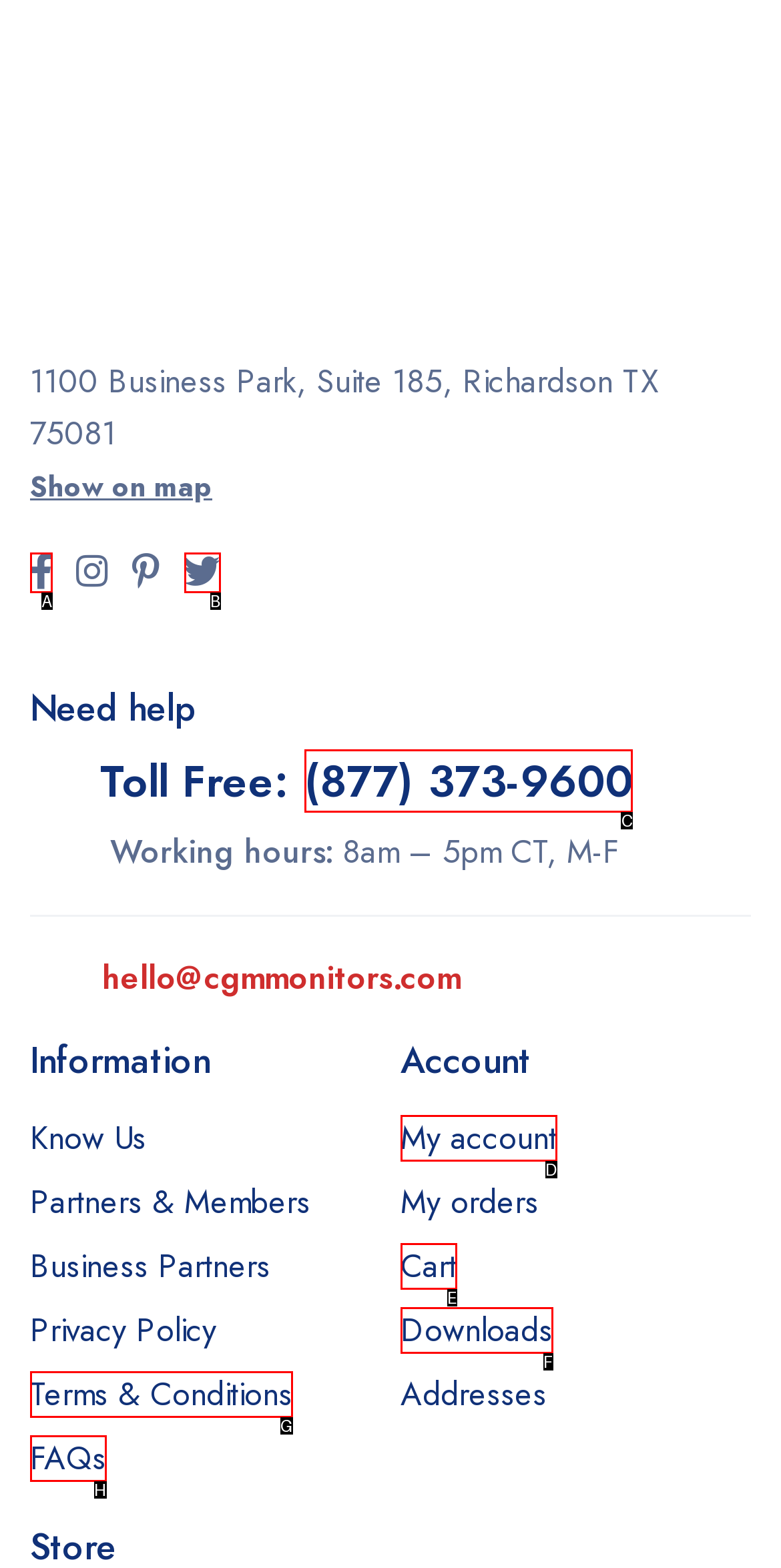Which lettered option should be clicked to achieve the task: Call toll free number? Choose from the given choices.

C